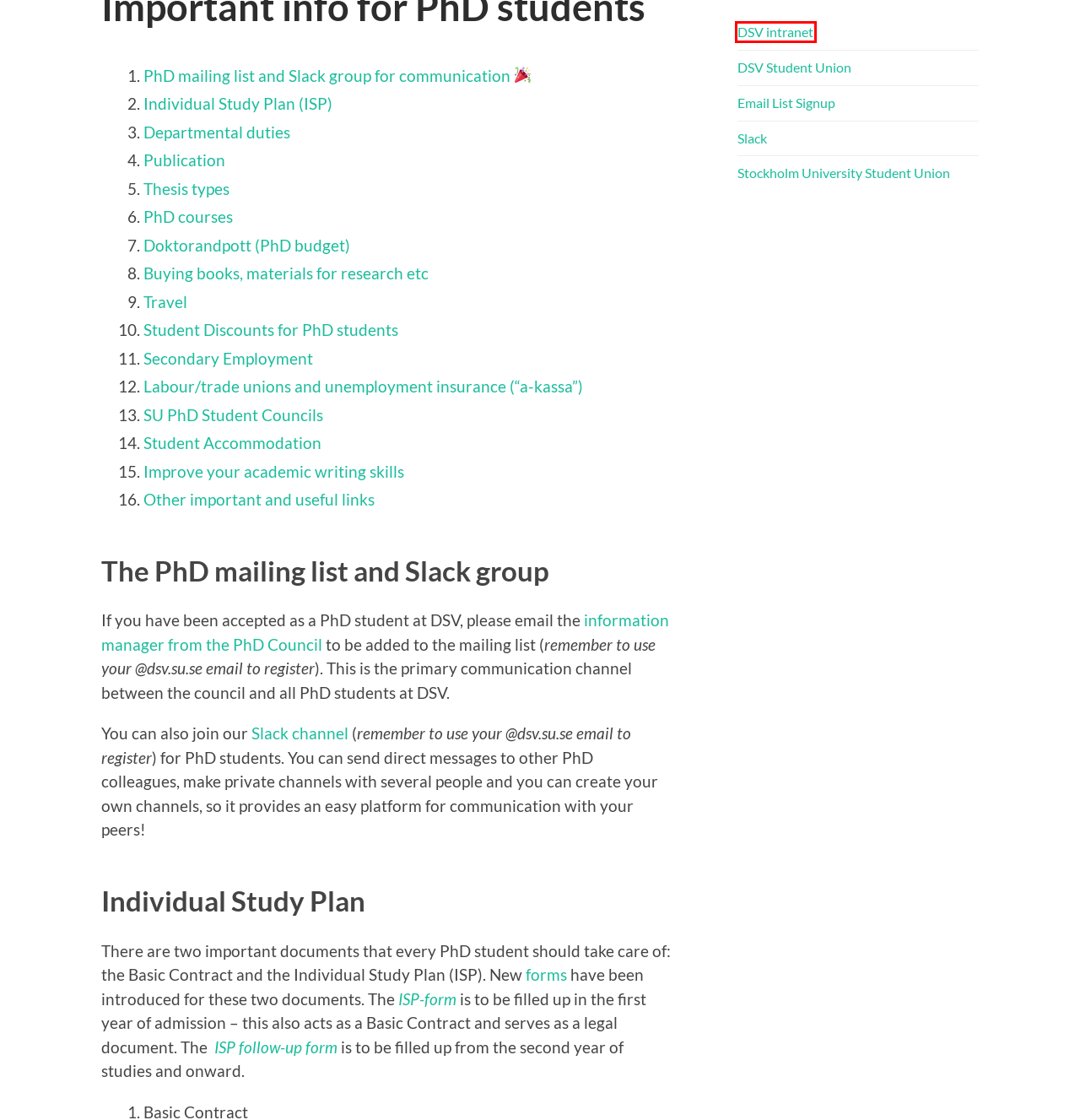With the provided webpage screenshot containing a red bounding box around a UI element, determine which description best matches the new webpage that appears after clicking the selected element. The choices are:
A. SUS
B. Studentrabatter och erbjudanden | Mecenat
C. Stockholm University - Login
D. Stockholm University | Rabatter på akademisk programvara
E. Studentkåren DISK
F. SSSB
G. Verktyg och system - Medarbetarwebben
H. Employment - PhDs at DSV

C